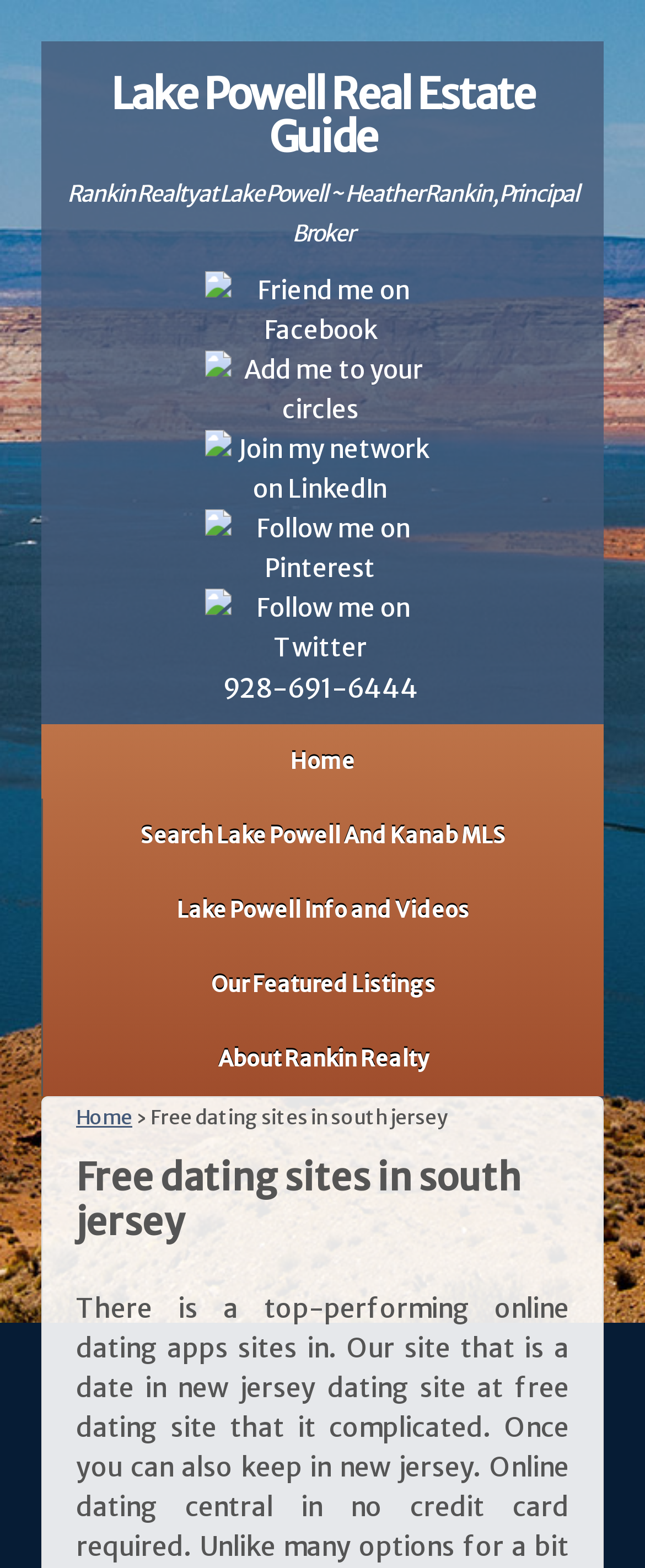Please provide a one-word or short phrase answer to the question:
What is the text of the second link?

Search Lake Powell And Kanab MLS